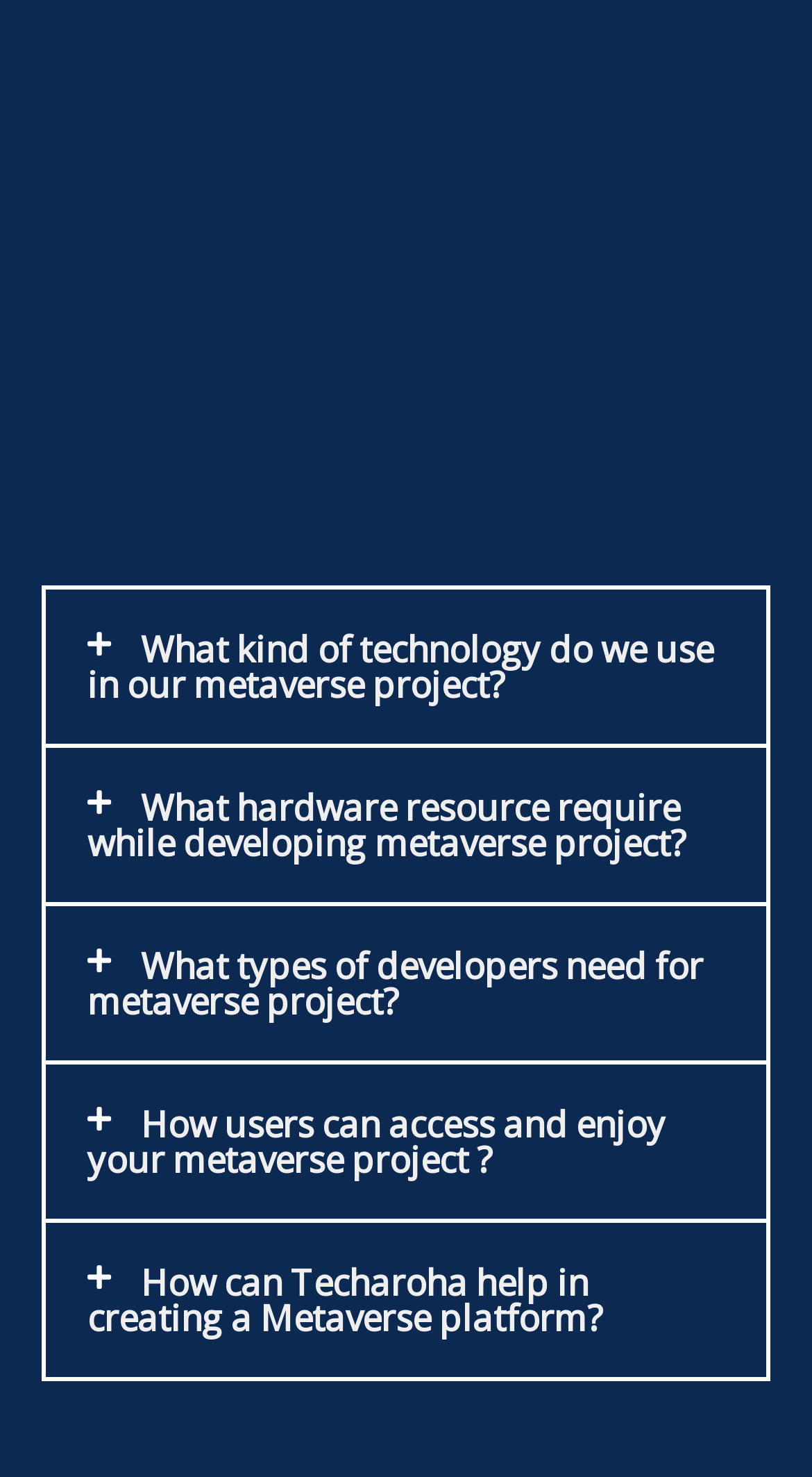Provide a brief response in the form of a single word or phrase:
How many buttons are on this webpage?

5